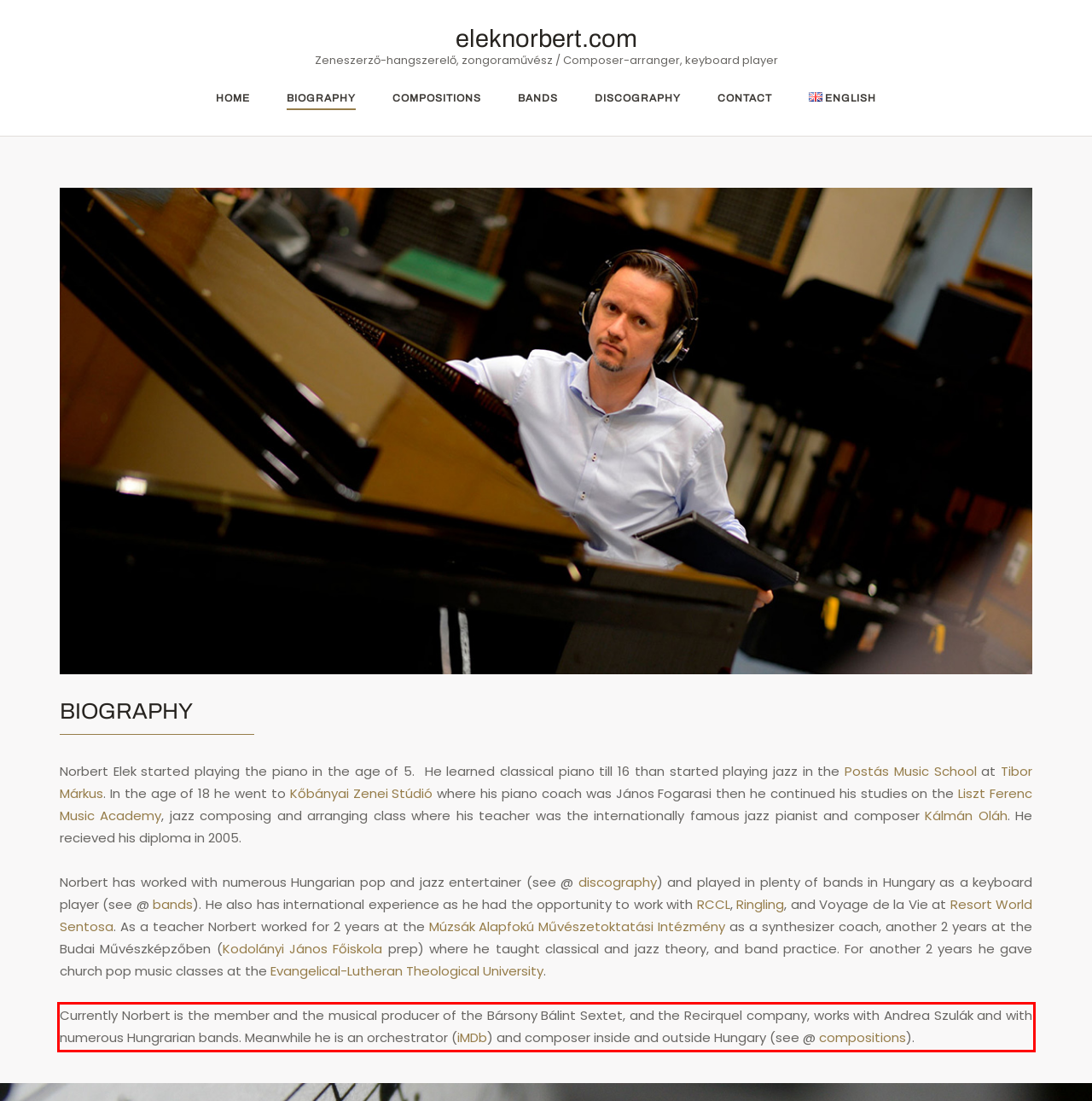Please examine the webpage screenshot and extract the text within the red bounding box using OCR.

Currently Norbert is the member and the musical producer of the Bársony Bálint Sextet, and the Recirquel company, works with Andrea Szulák and with numerous Hungrarian bands. Meanwhile he is an orchestrator (iMDb) and composer inside and outside Hungary (see @ compositions).